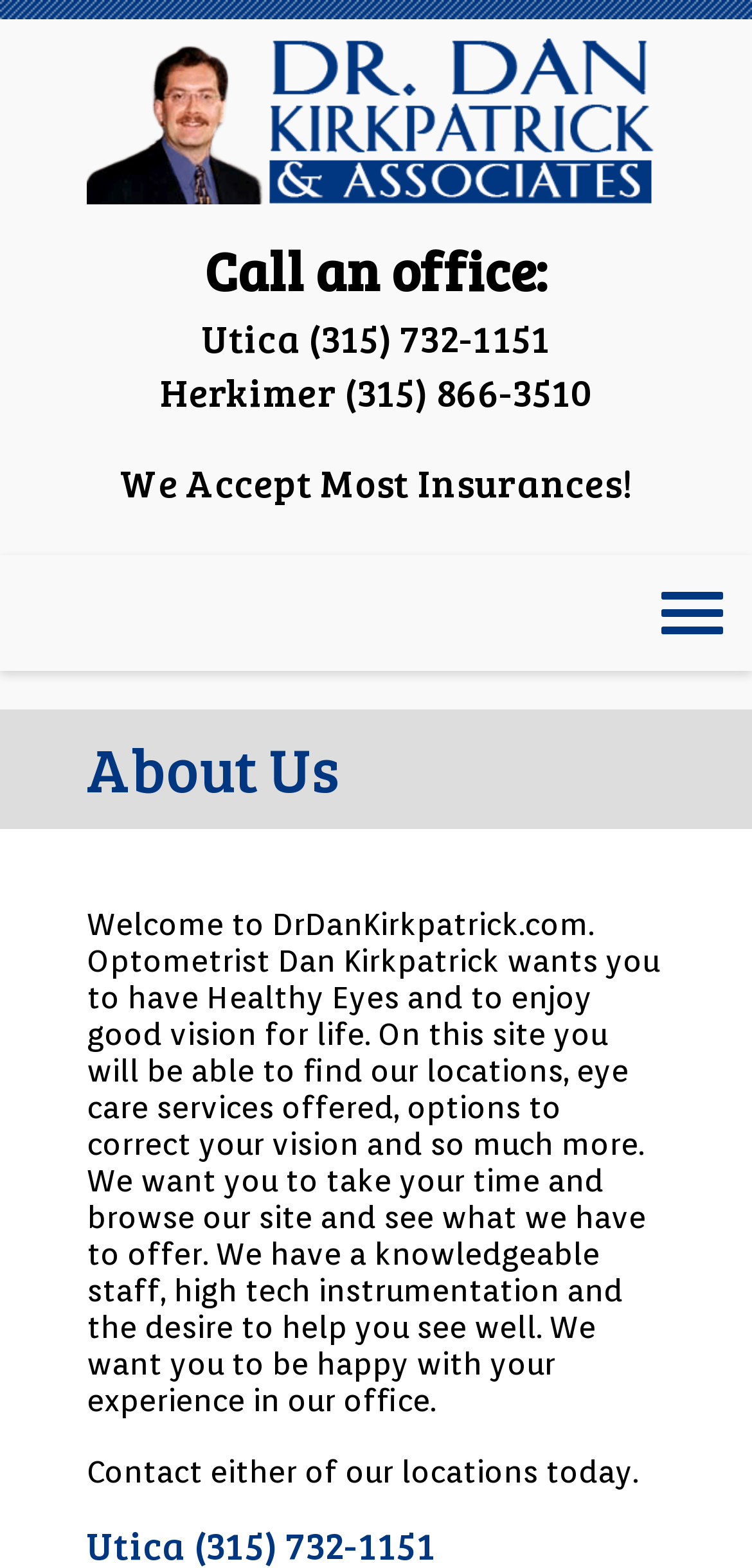What is accepted by the optometrist? Observe the screenshot and provide a one-word or short phrase answer.

Most insurances